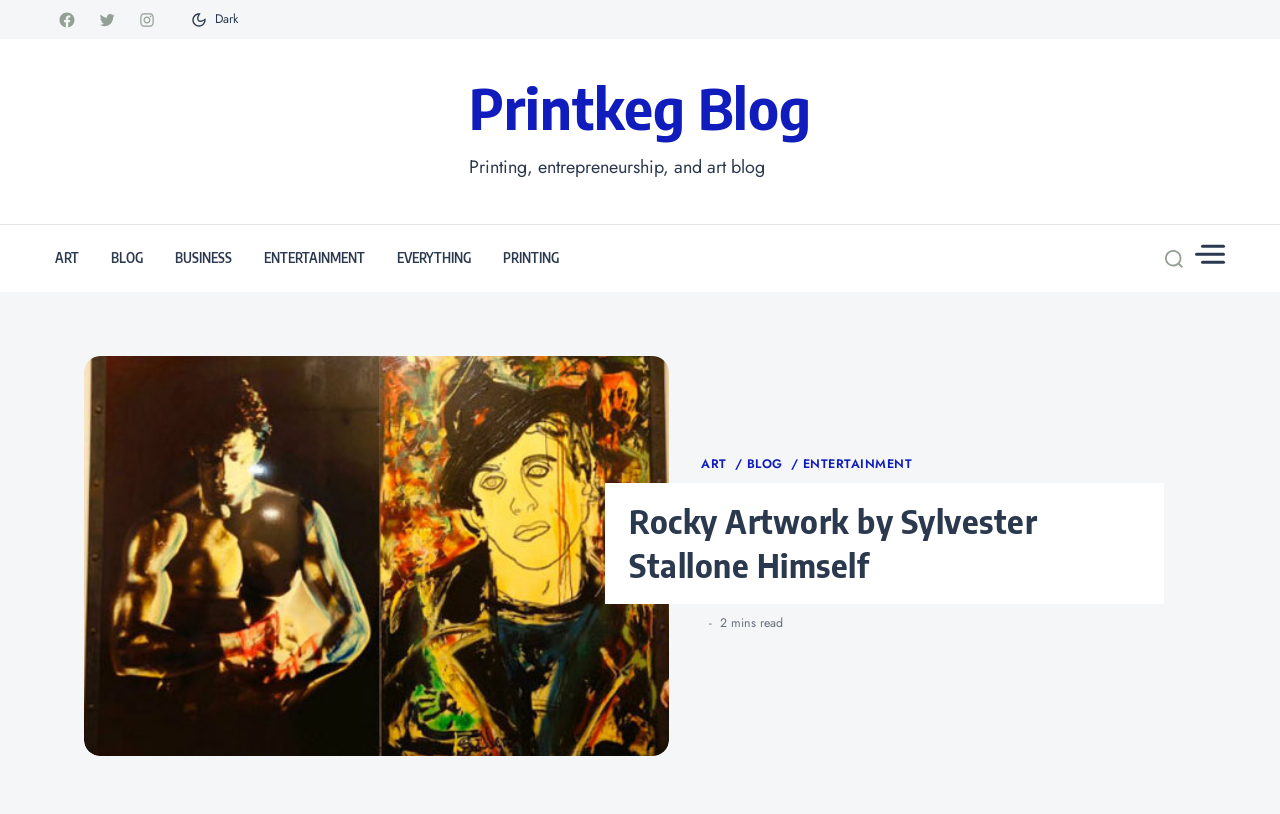Please give a short response to the question using one word or a phrase:
What is the name of the blog?

Printkeg Blog